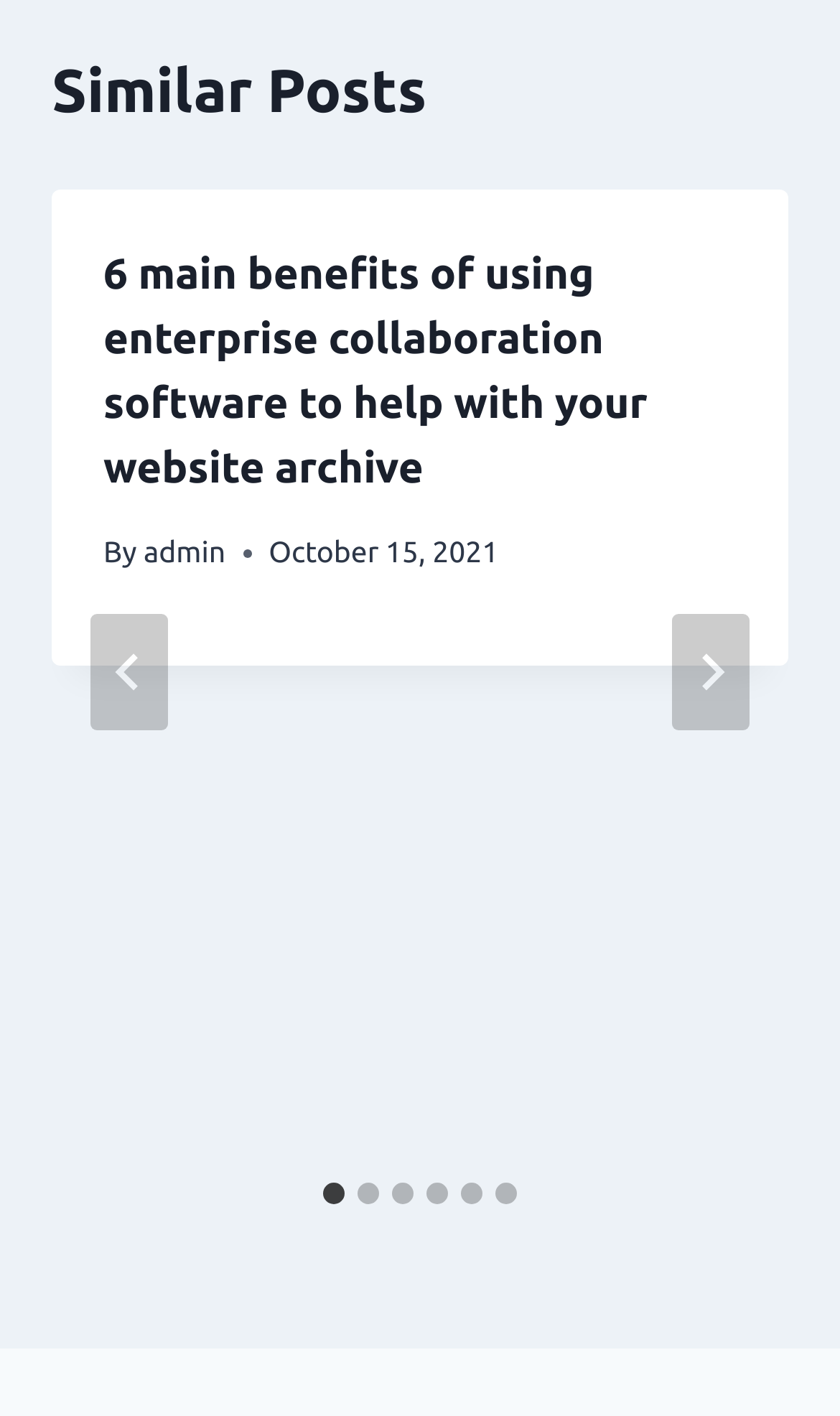From the given element description: "aria-label="Go to slide 1"", find the bounding box for the UI element. Provide the coordinates as four float numbers between 0 and 1, in the order [left, top, right, bottom].

[0.385, 0.835, 0.41, 0.85]